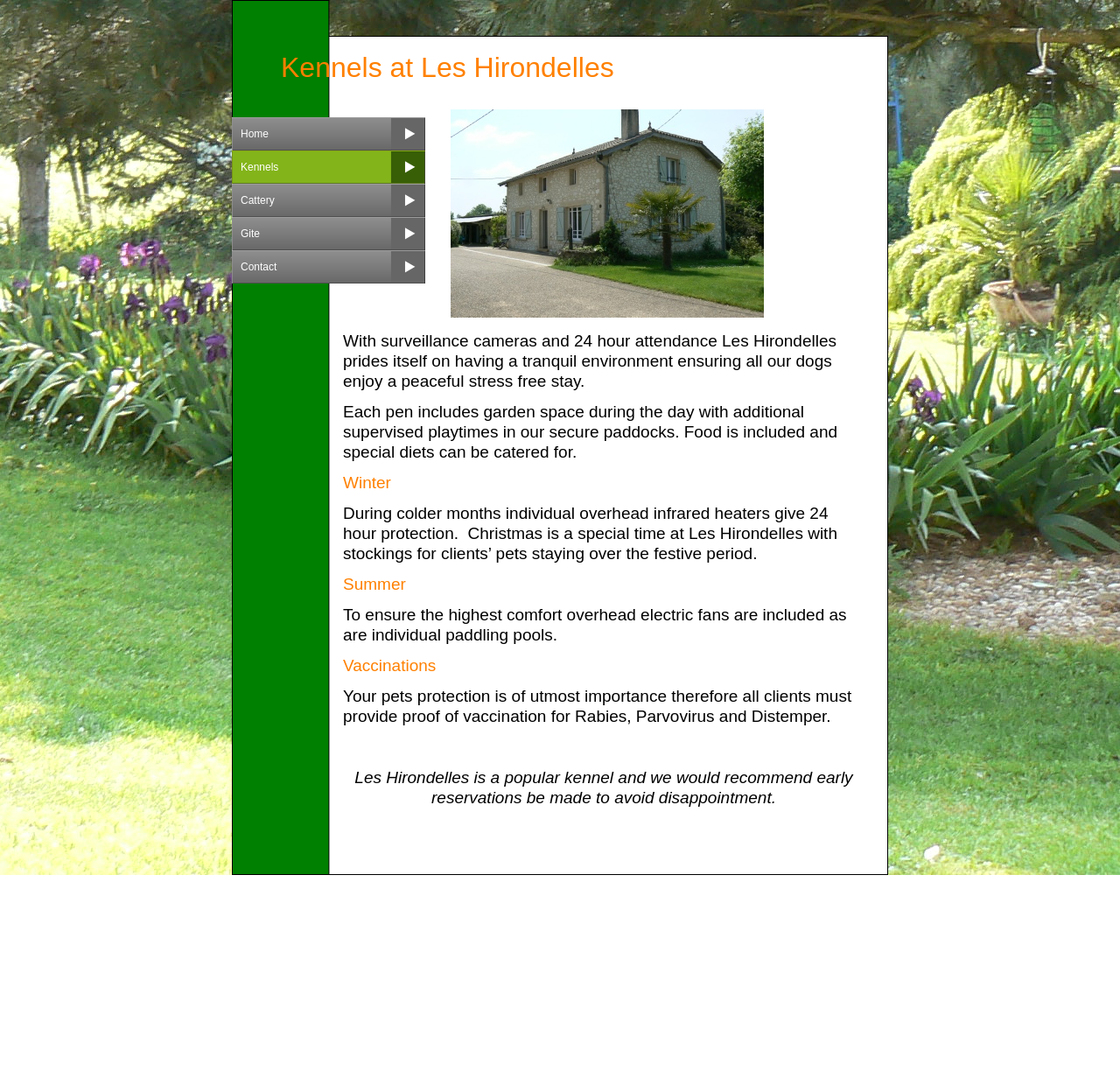What is available for dogs during summer months?
Answer the question using a single word or phrase, according to the image.

Overhead electric fans and paddling pools